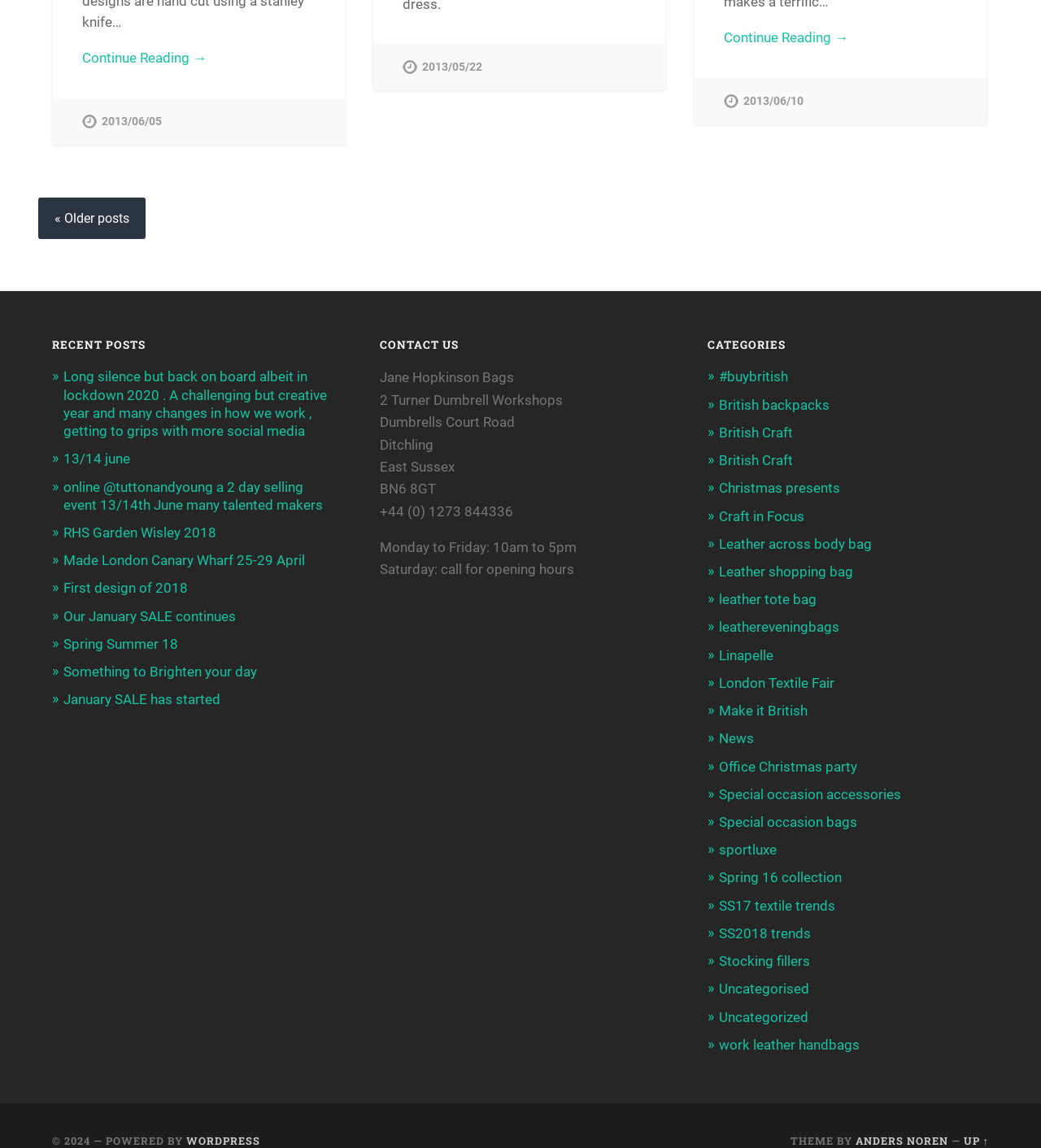What is the copyright year of this website?
Using the image as a reference, give an elaborate response to the question.

The copyright year of this website can be found at the bottom of the page, where it is written as '© 2024'.